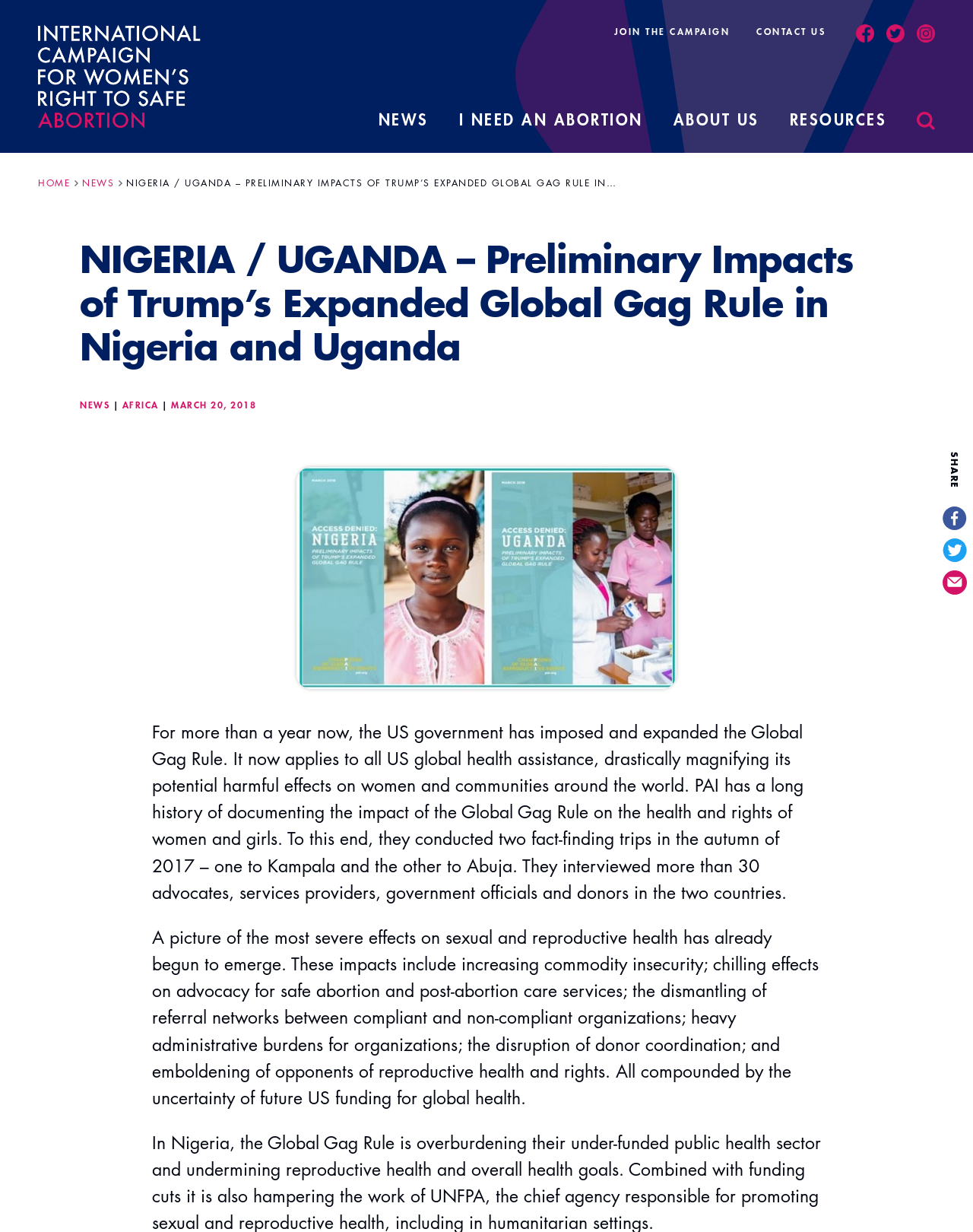Refer to the image and answer the question with as much detail as possible: What is the location of the SAWR logo?

I determined the answer by analyzing the bounding box coordinates of the SAWR logo element. The coordinates [0.039, 0.02, 0.206, 0.104] indicate that the logo is located at the top-left corner of the webpage.